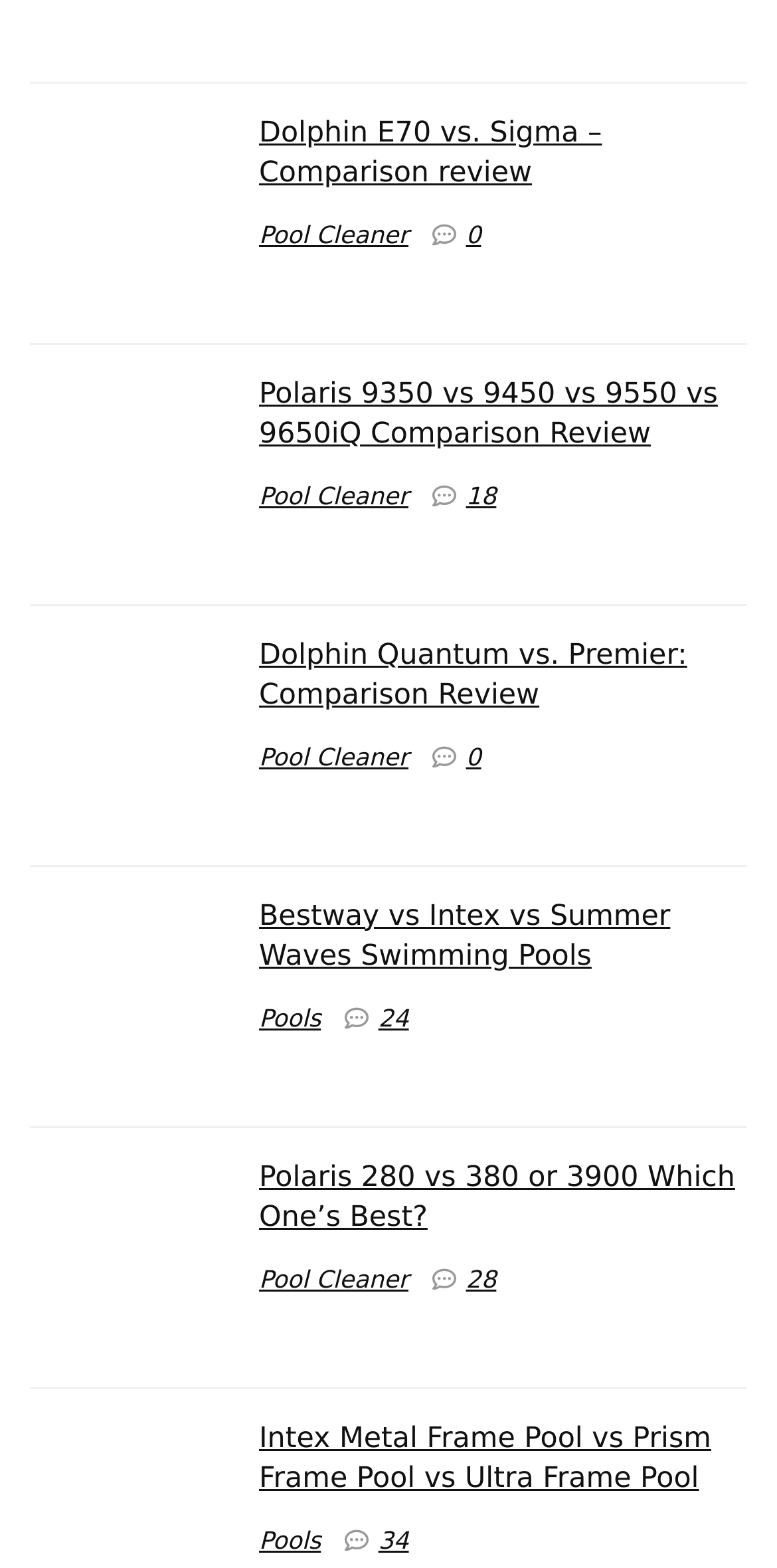Given the following UI element description: "0", find the bounding box coordinates in the webpage screenshot.

[0.6, 0.141, 0.619, 0.158]